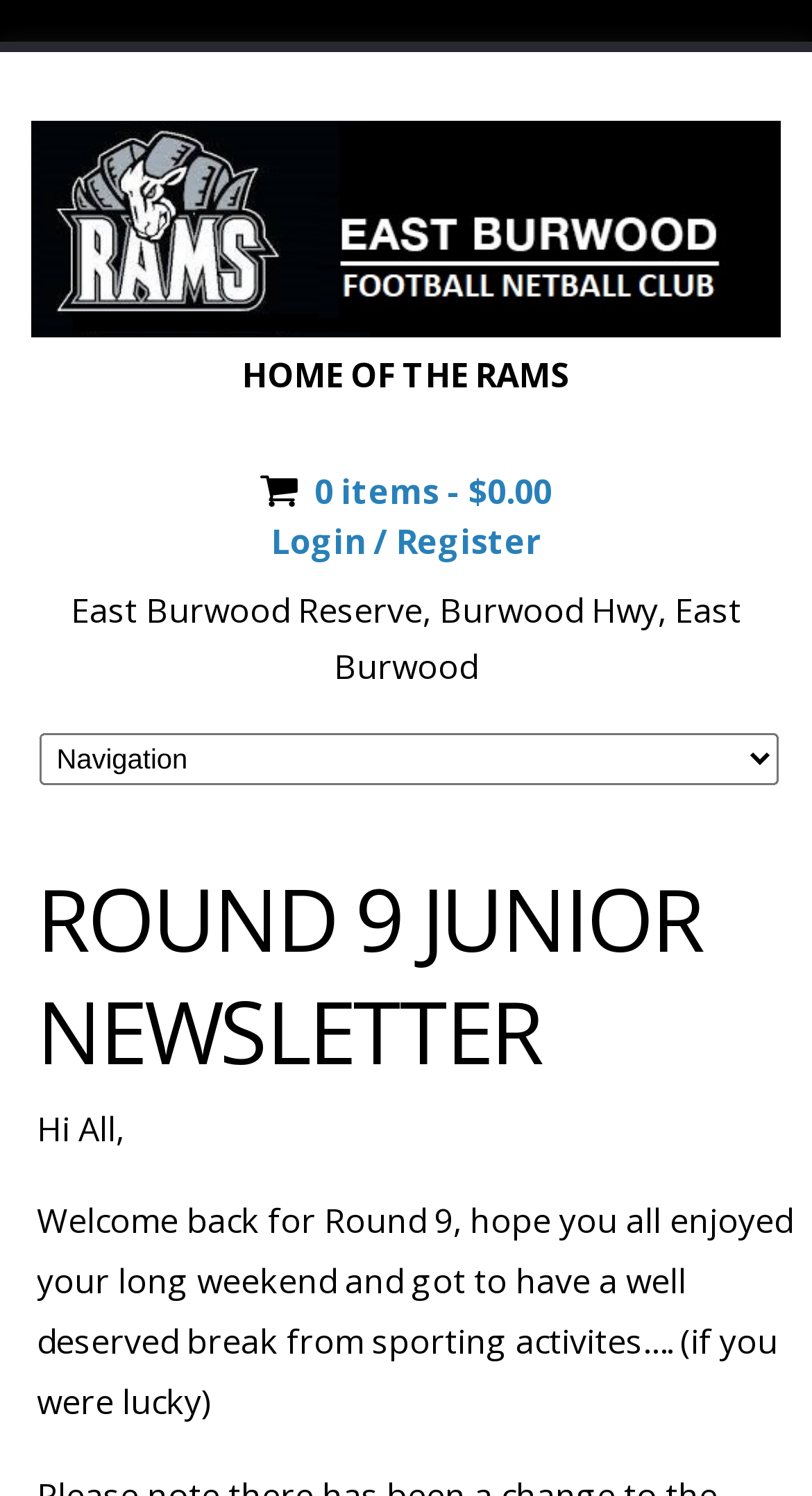How many items are in the cart?
Based on the image, answer the question with as much detail as possible.

The number of items in the cart can be found in the link element with the text '0 items - $0.00' which is located at the top-right of the webpage.